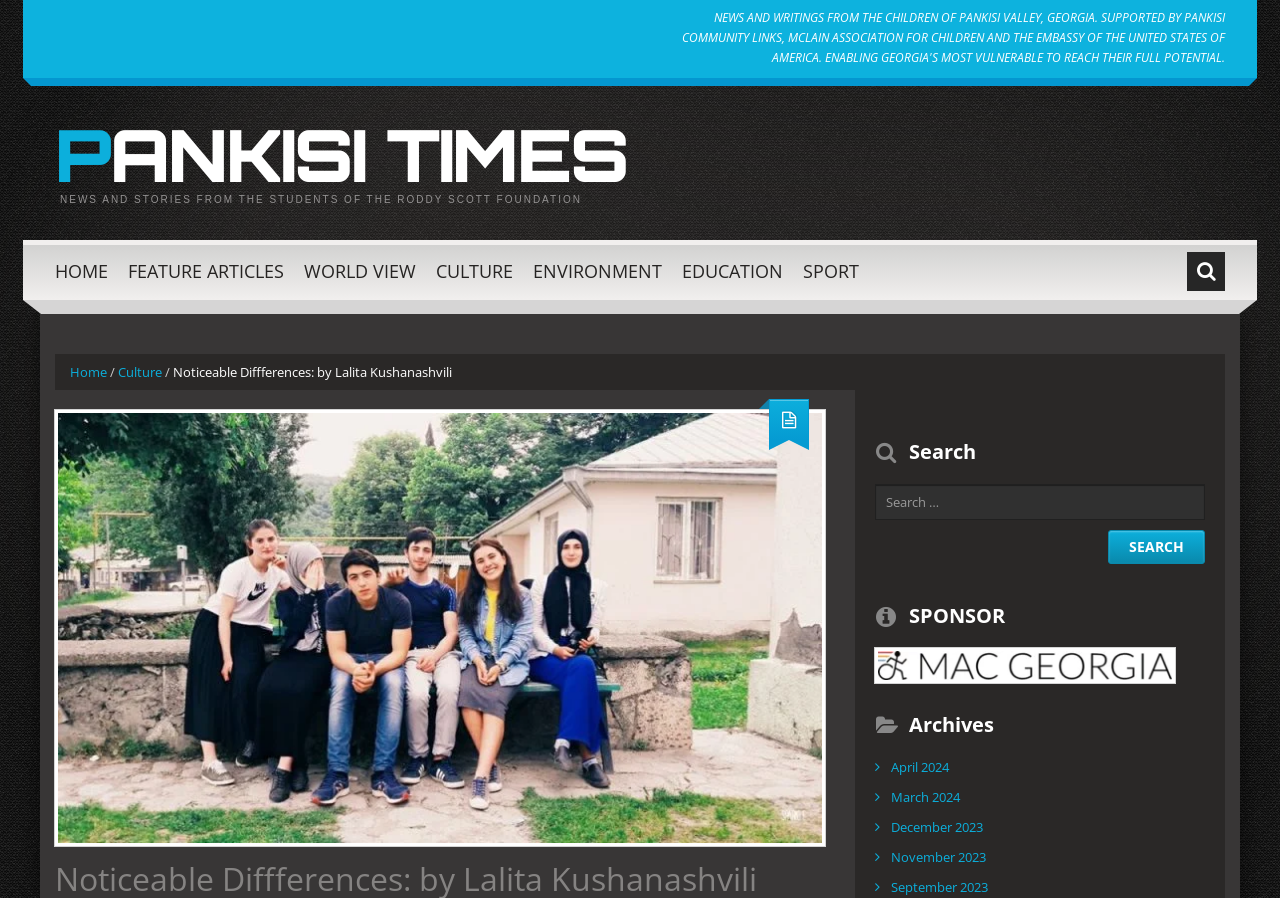Locate the UI element that matches the description Textile printing and dyeing auxiliaries in the webpage screenshot. Return the bounding box coordinates in the format (top-left x, top-left y, bottom-right x, bottom-right y), with values ranging from 0 to 1.

None